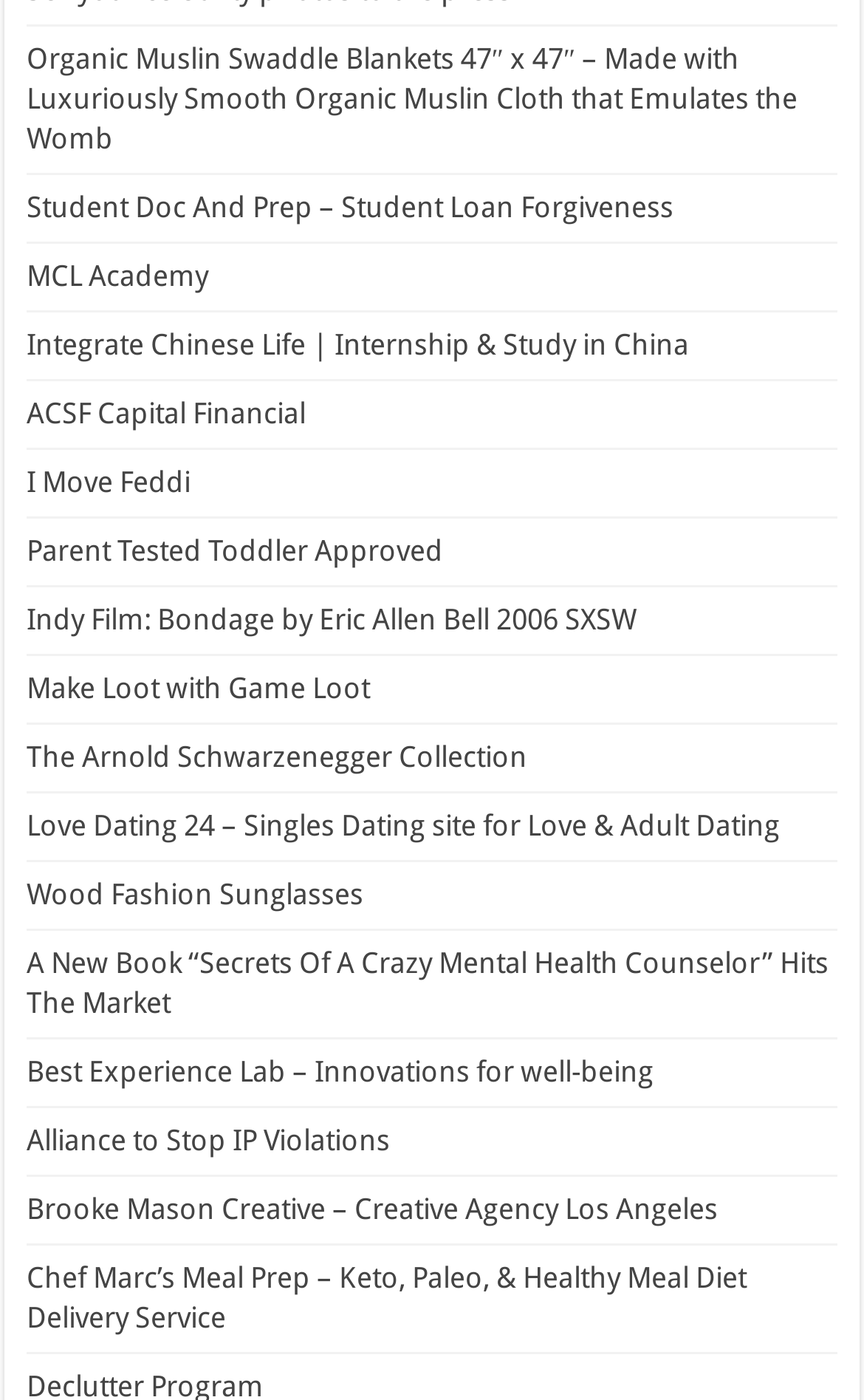Please answer the following question using a single word or phrase: How many links are on this webpage?

24